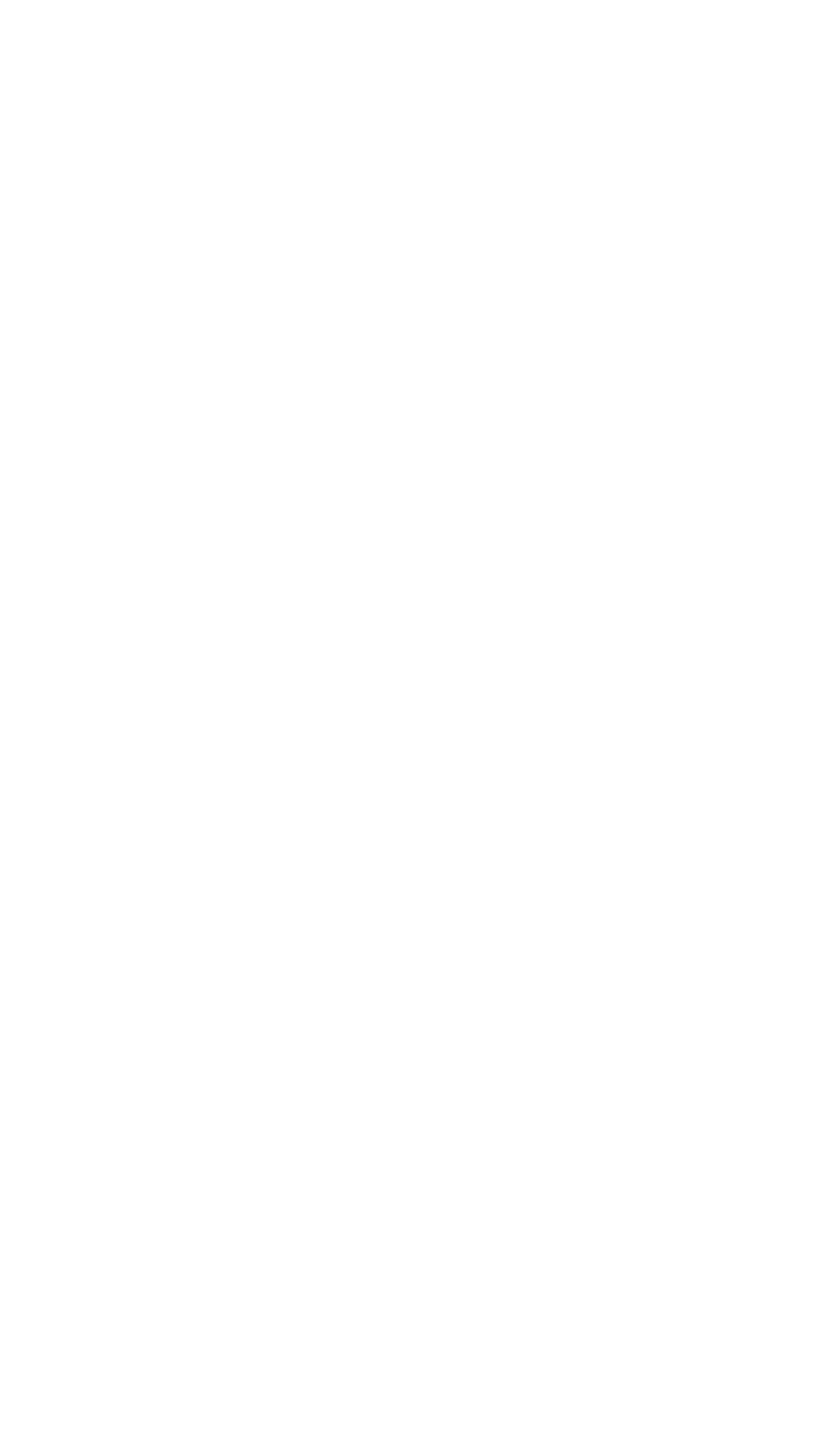How many social media platforms can you follow the website on?
Please elaborate on the answer to the question with detailed information.

At the bottom of the page, there are links to follow the website on various social media platforms, including Youtube, Facebook, Twitter, Instagram, and Linkedin. These links are represented by icons and text, such as 'Youtube ' and 'Facebook-f '.